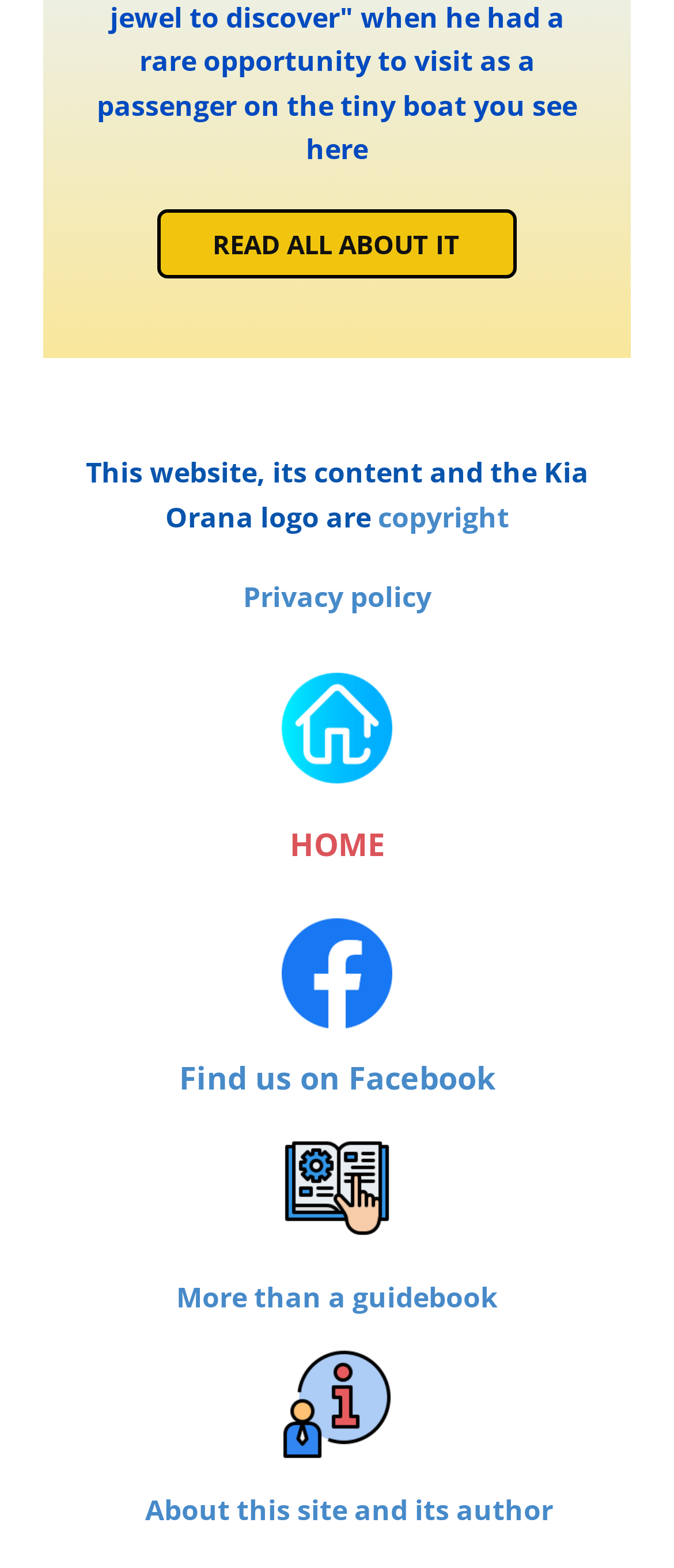Identify the bounding box for the given UI element using the description provided. Coordinates should be in the format (top-left x, top-left y, bottom-right x, bottom-right y) and must be between 0 and 1. Here is the description: copyright

[0.56, 0.318, 0.755, 0.342]